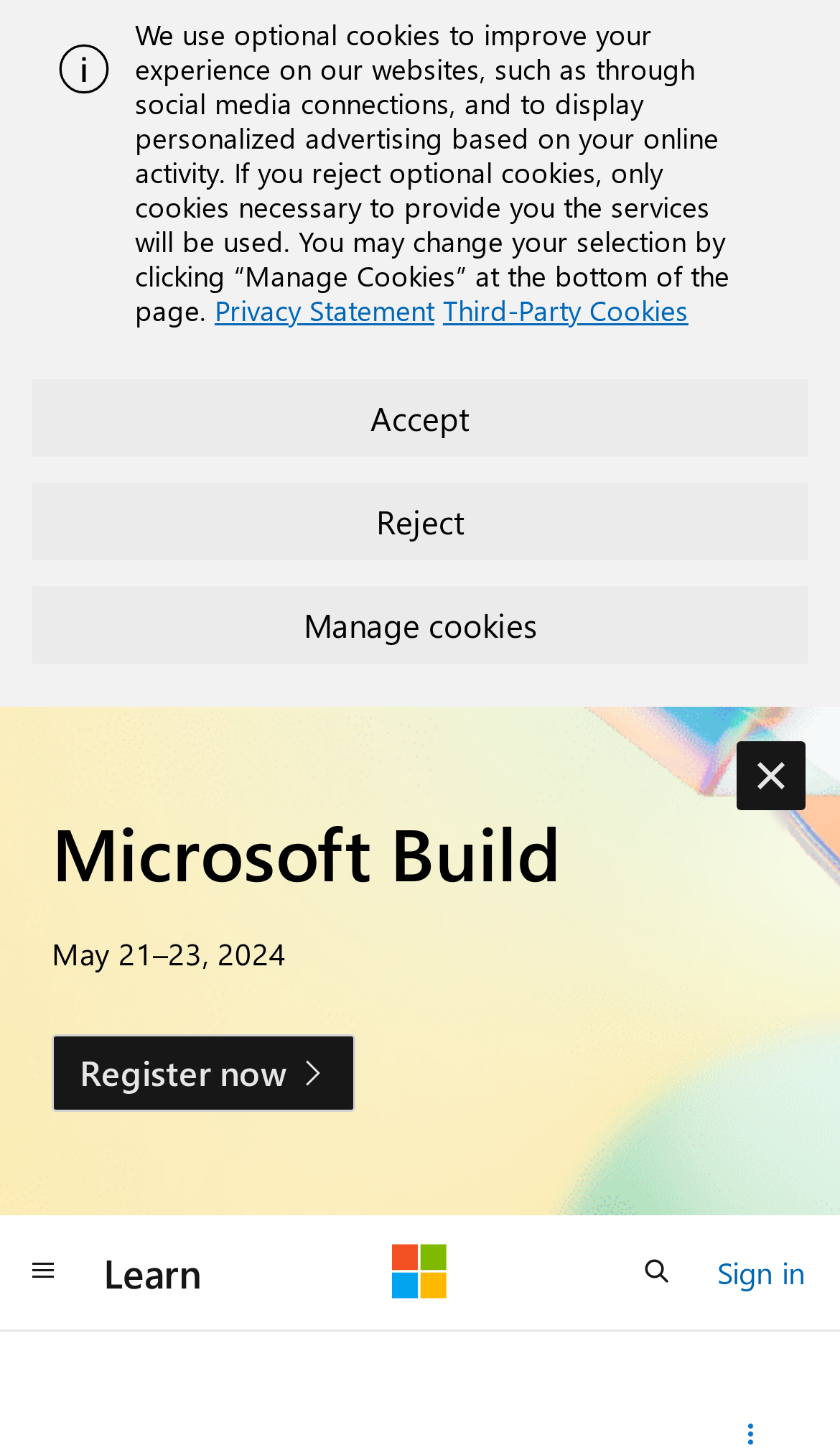Pinpoint the bounding box coordinates of the clickable element needed to complete the instruction: "register for Microsoft Build". The coordinates should be provided as four float numbers between 0 and 1: [left, top, right, bottom].

[0.062, 0.712, 0.424, 0.765]